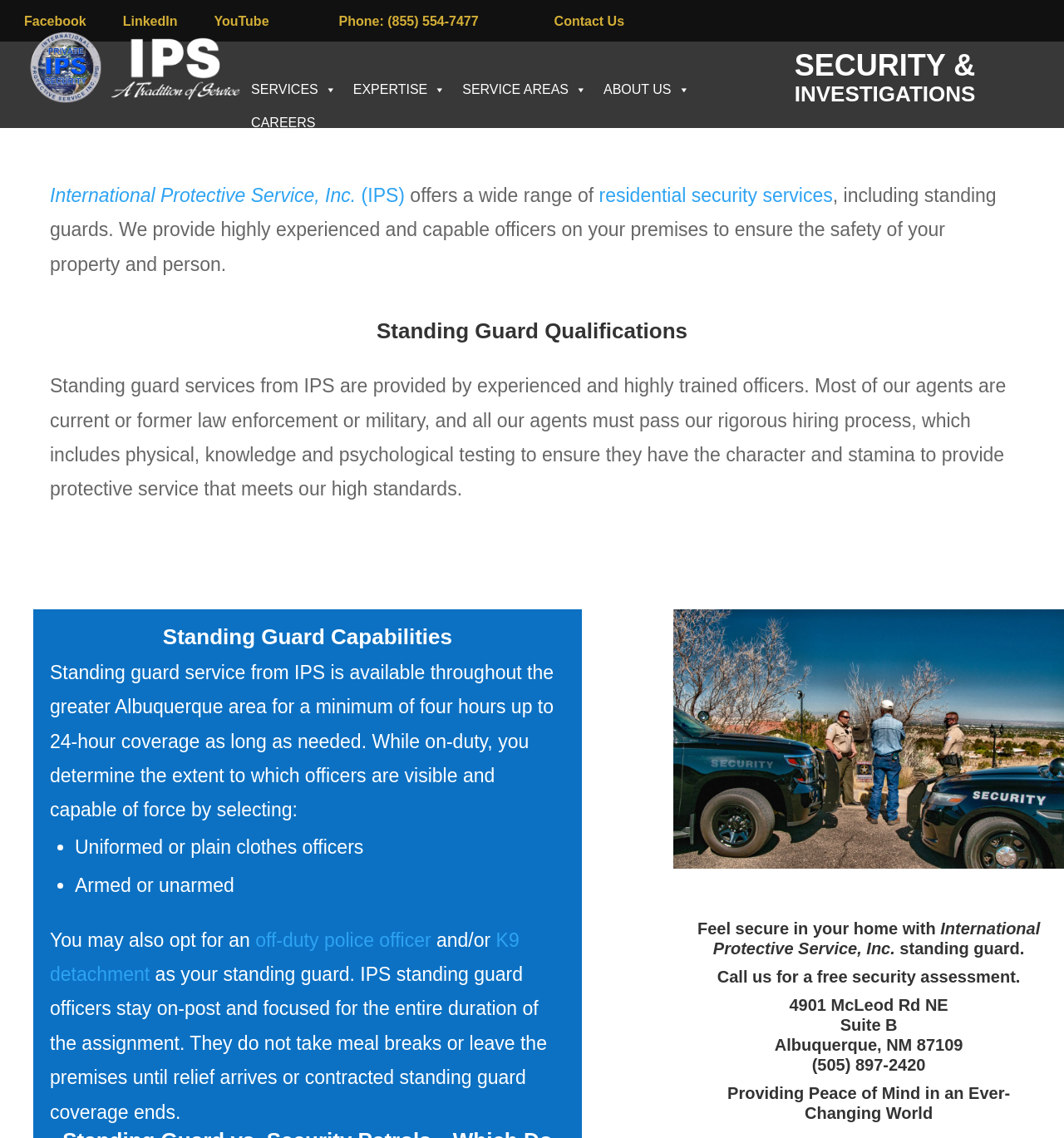Bounding box coordinates are specified in the format (top-left x, top-left y, bottom-right x, bottom-right y). All values are floating point numbers bounded between 0 and 1. Please provide the bounding box coordinate of the region this sentence describes: International Protective Service, Inc. (IPS)

[0.047, 0.162, 0.38, 0.181]